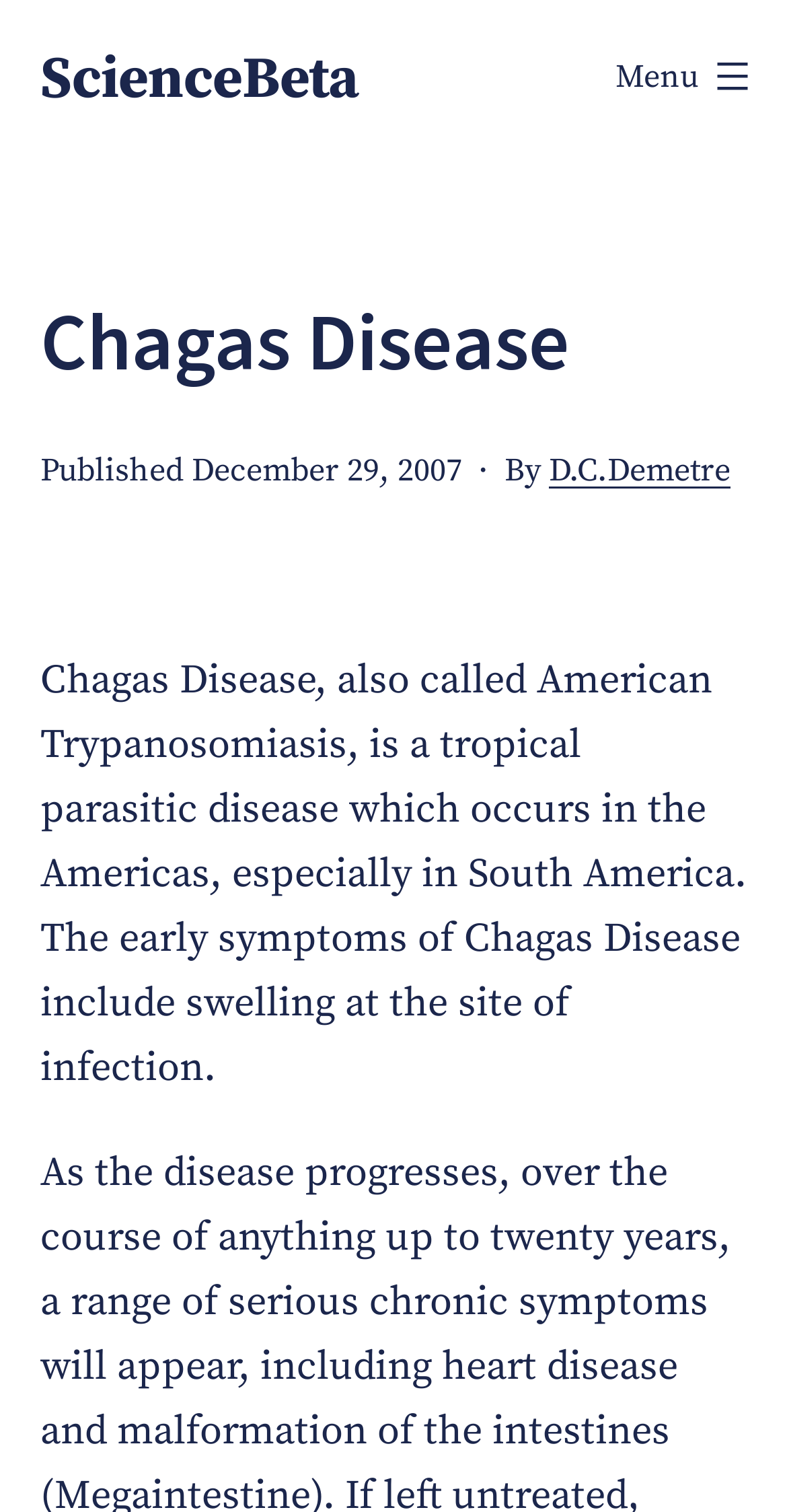Extract the bounding box for the UI element that matches this description: "Menu Close".

[0.744, 0.021, 1.0, 0.08]